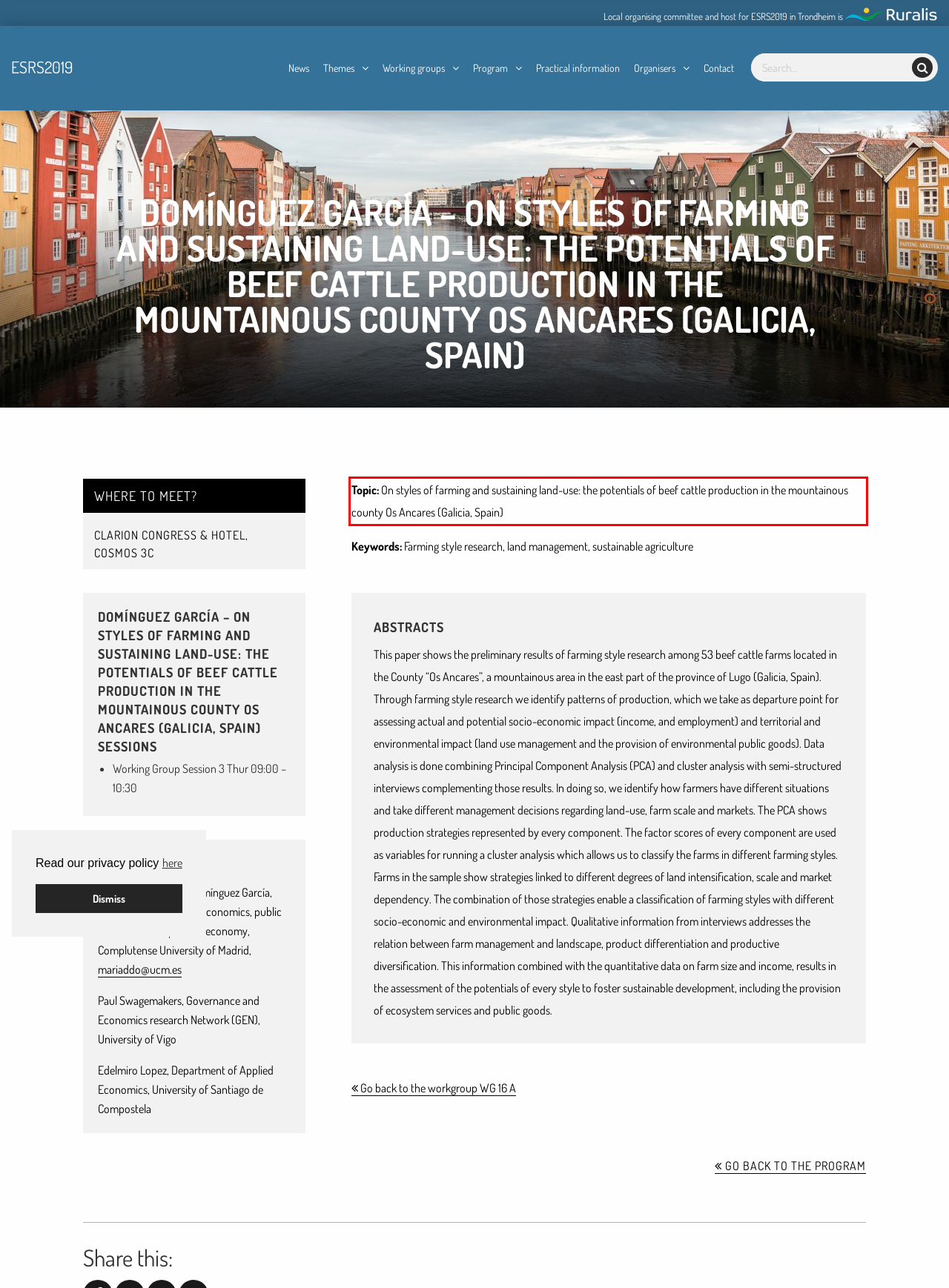Please perform OCR on the text content within the red bounding box that is highlighted in the provided webpage screenshot.

Topic: On styles of farming and sustaining land-use: the potentials of beef cattle production in the mountainous county Os Ancares (Galicia, Spain)